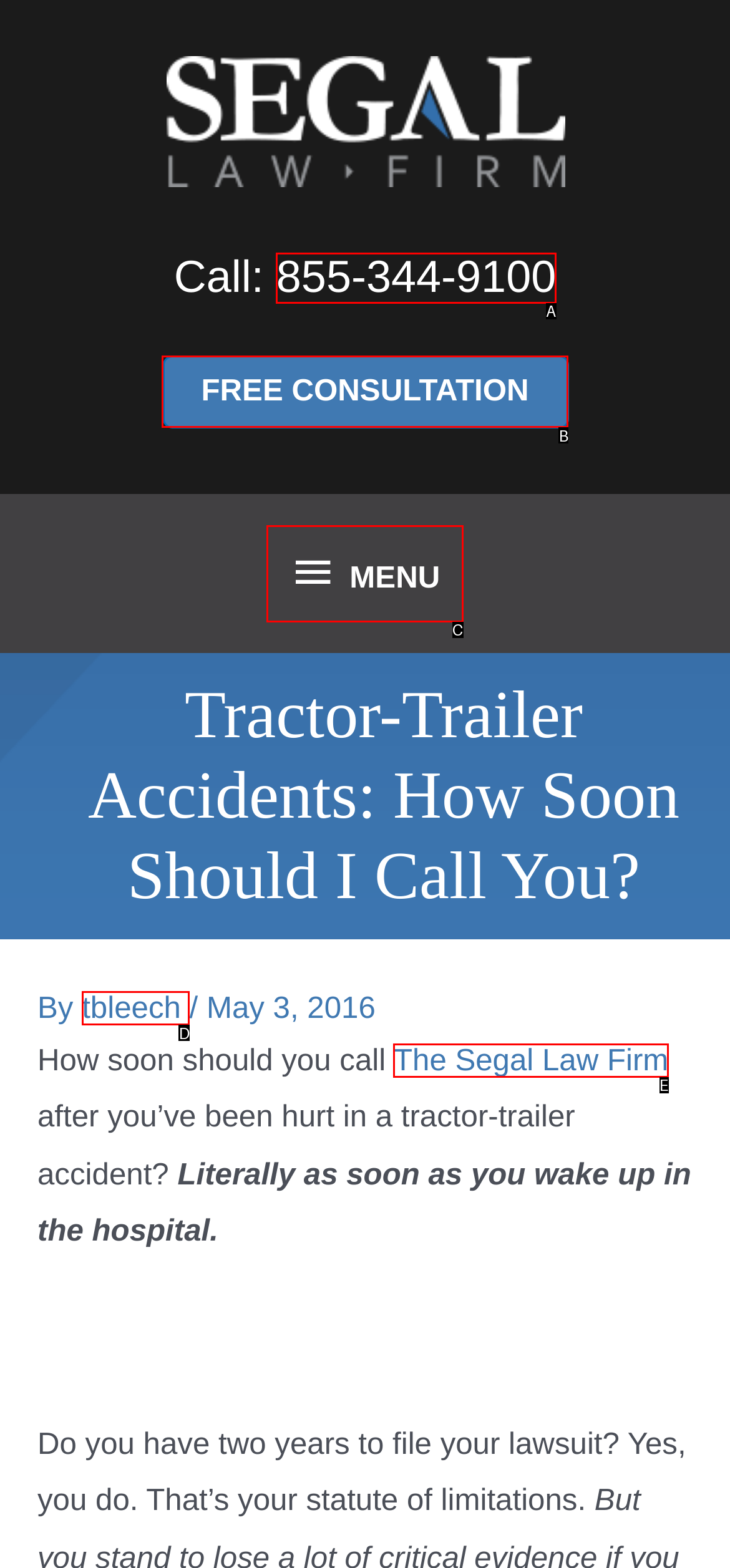Determine which HTML element best suits the description: Get Form. Reply with the letter of the matching option.

None